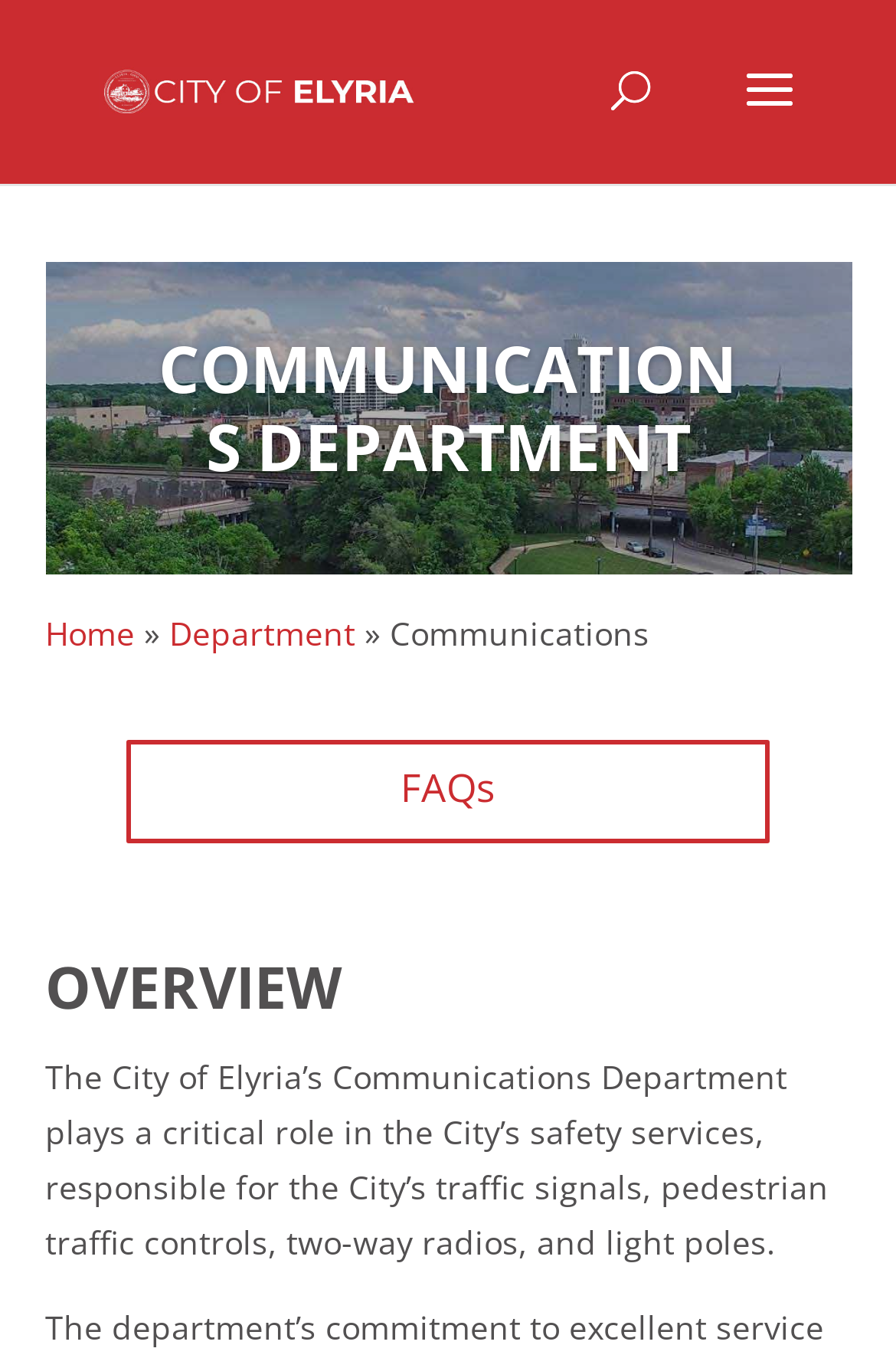How many links are there in the top navigation bar?
Look at the image and answer the question using a single word or phrase.

3